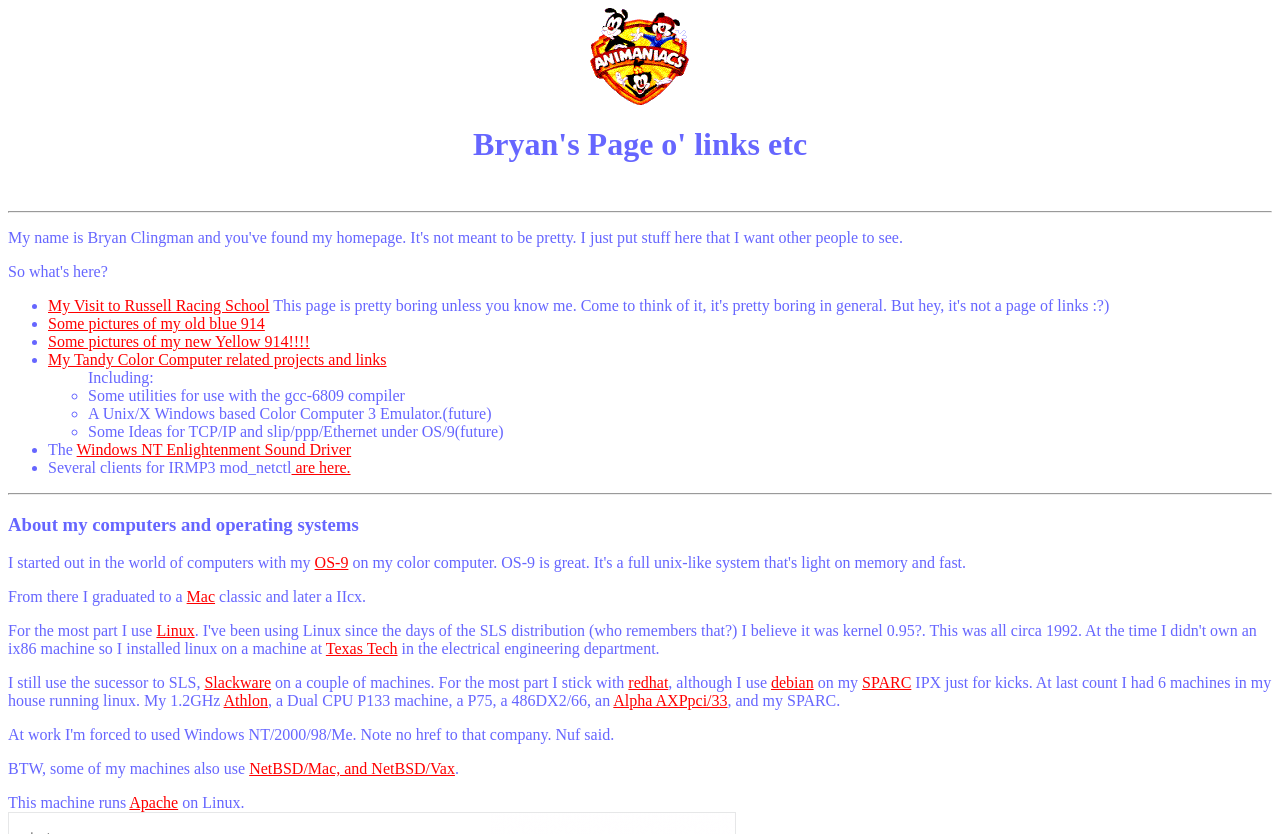Give a one-word or short phrase answer to the question: 
How many machines are running Linux according to the webpage?

6